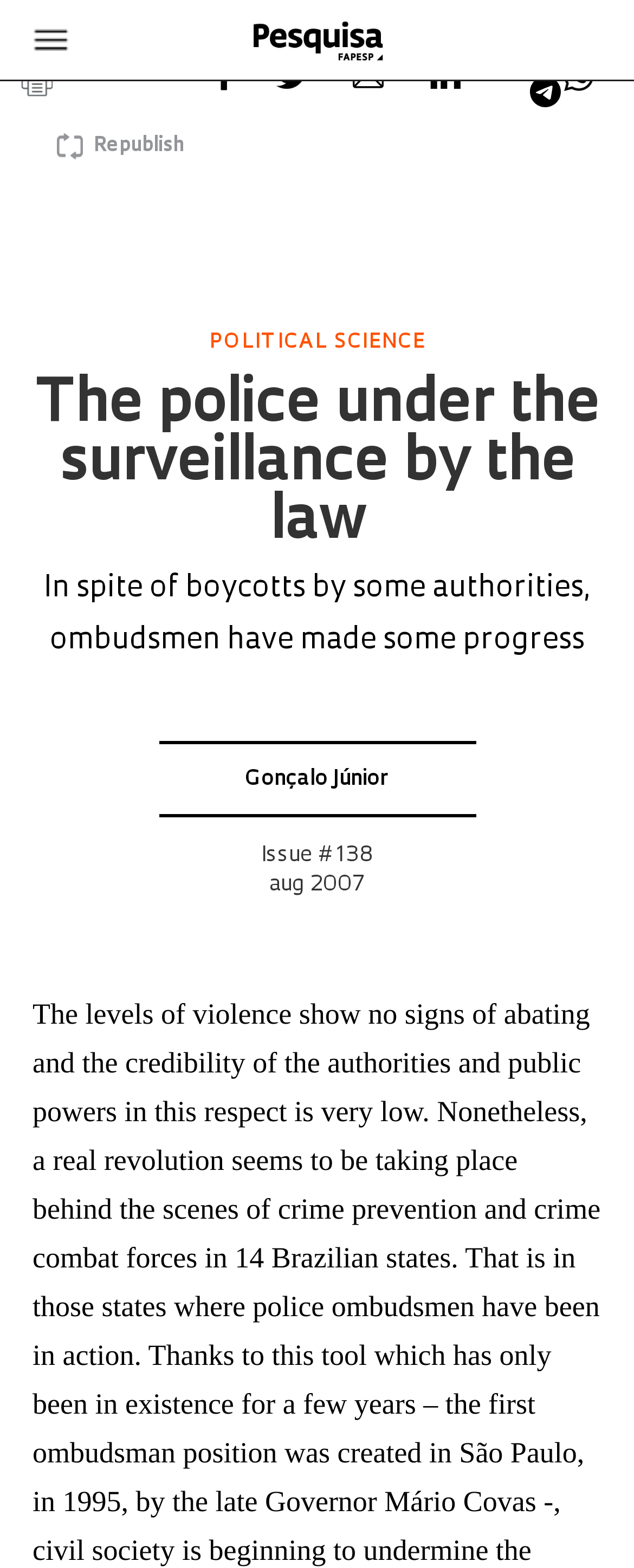How many social media sharing options are available?
Please provide a comprehensive answer to the question based on the webpage screenshot.

I counted the number of social media sharing options by looking at the links 'Share on Facebook', 'Tweet about this on Twitter', 'Email this to someone', 'Share on LinkedIn', and 'Share on Whatsapp' which are located at the top of the article.